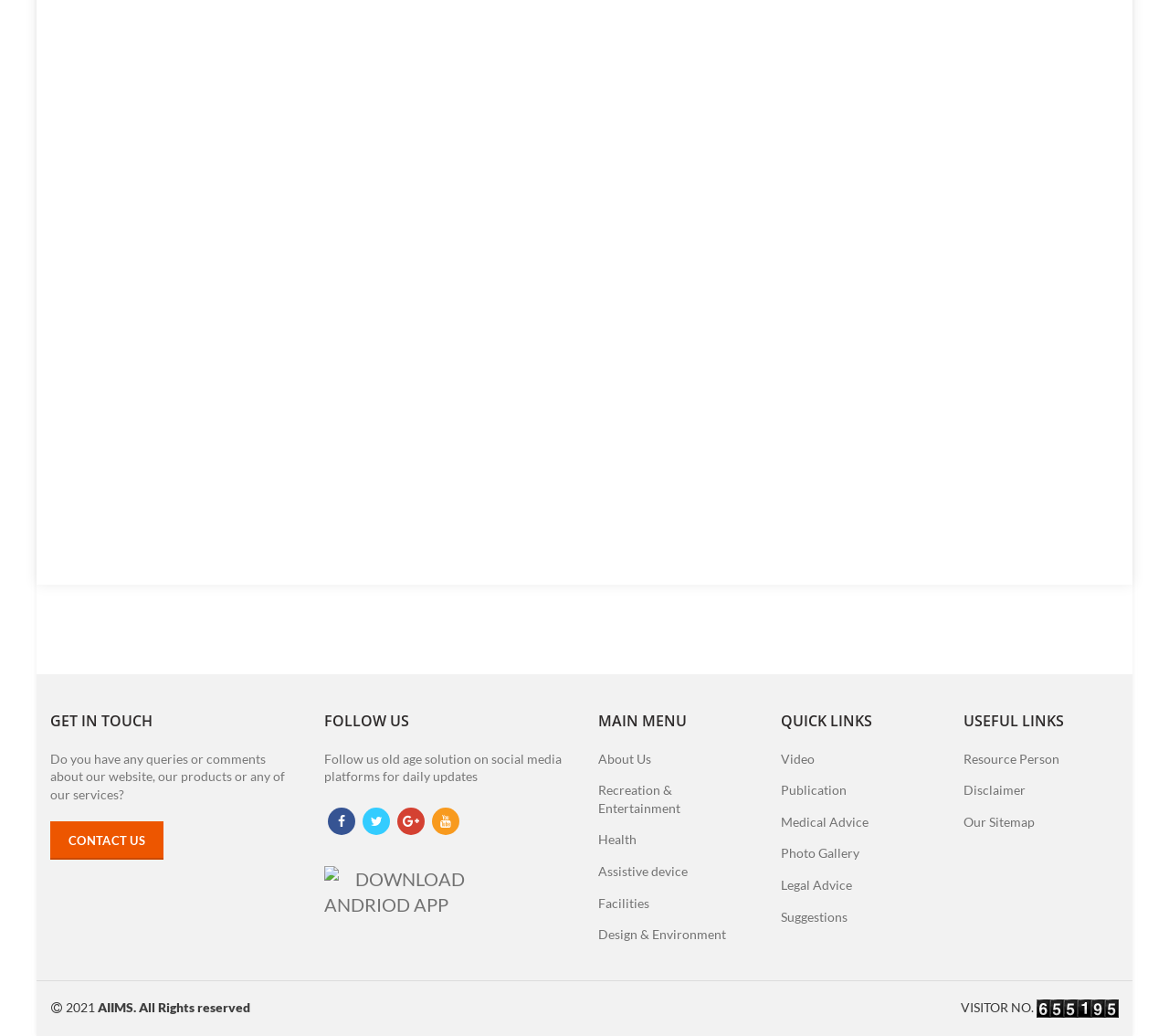Provide the bounding box coordinates of the section that needs to be clicked to accomplish the following instruction: "Click on Health."

[0.512, 0.803, 0.545, 0.818]